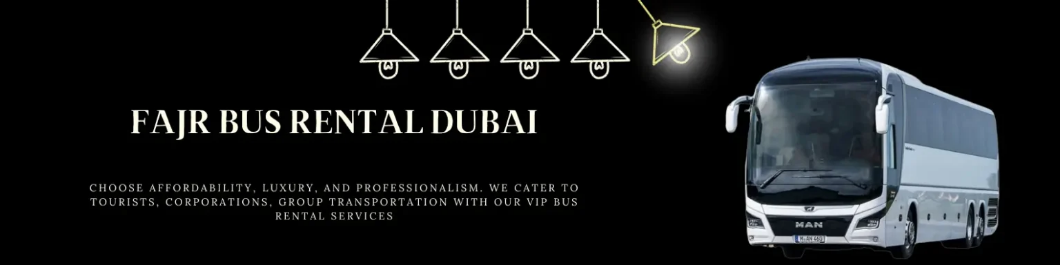What is the tone conveyed by the visual?
Please respond to the question with as much detail as possible.

The caption states that the visual conveys a sense of 'luxury and professionalism', which is achieved through the use of subtle graphic elements resembling pendant lights and the overall design of the image.